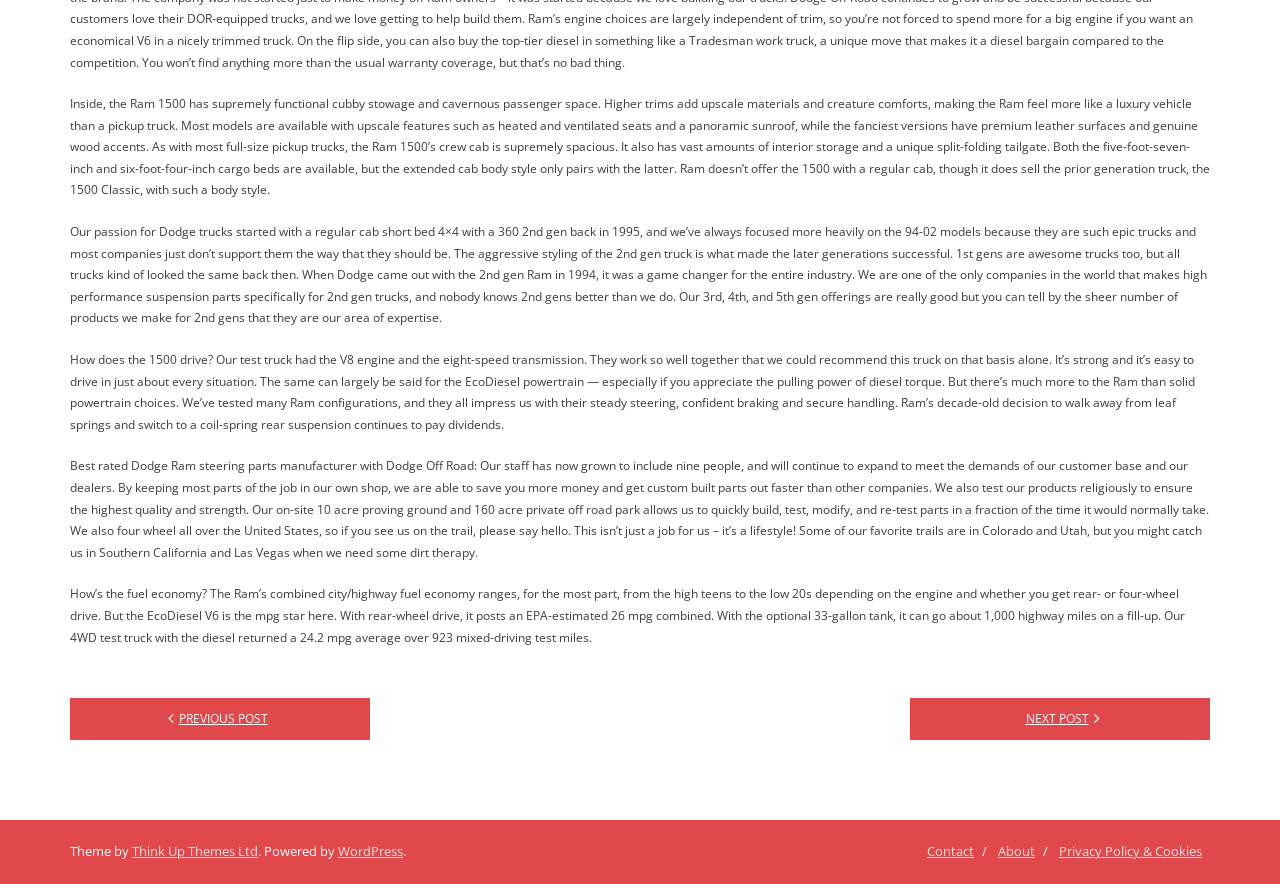Given the element description, predict the bounding box coordinates in the format (top-left x, top-left y, bottom-right x, bottom-right y), using floating point numbers between 0 and 1: WordPress

[0.264, 0.953, 0.315, 0.973]